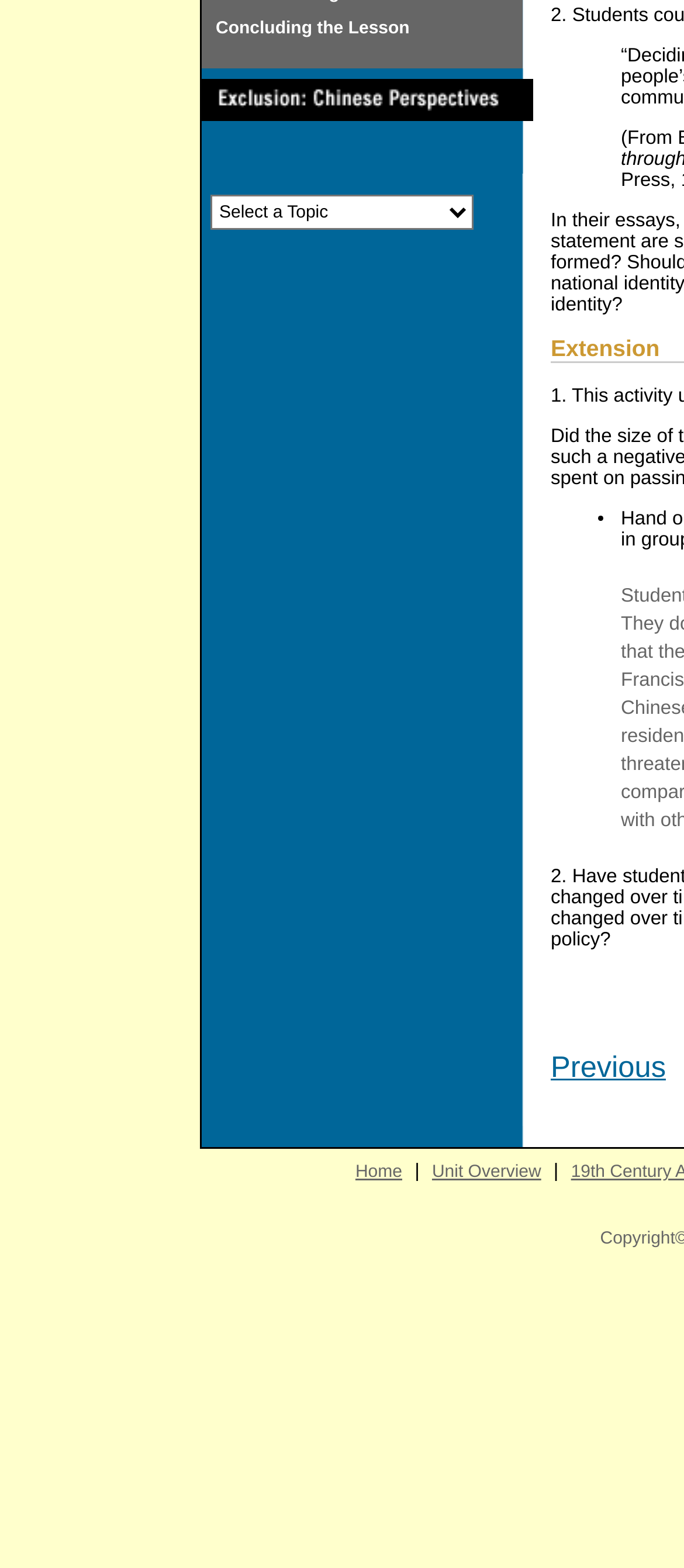Identify the bounding box for the given UI element using the description provided. Coordinates should be in the format (top-left x, top-left y, bottom-right x, bottom-right y) and must be between 0 and 1. Here is the description: parent_node: Introducing the Lesson

[0.295, 0.05, 0.779, 0.064]